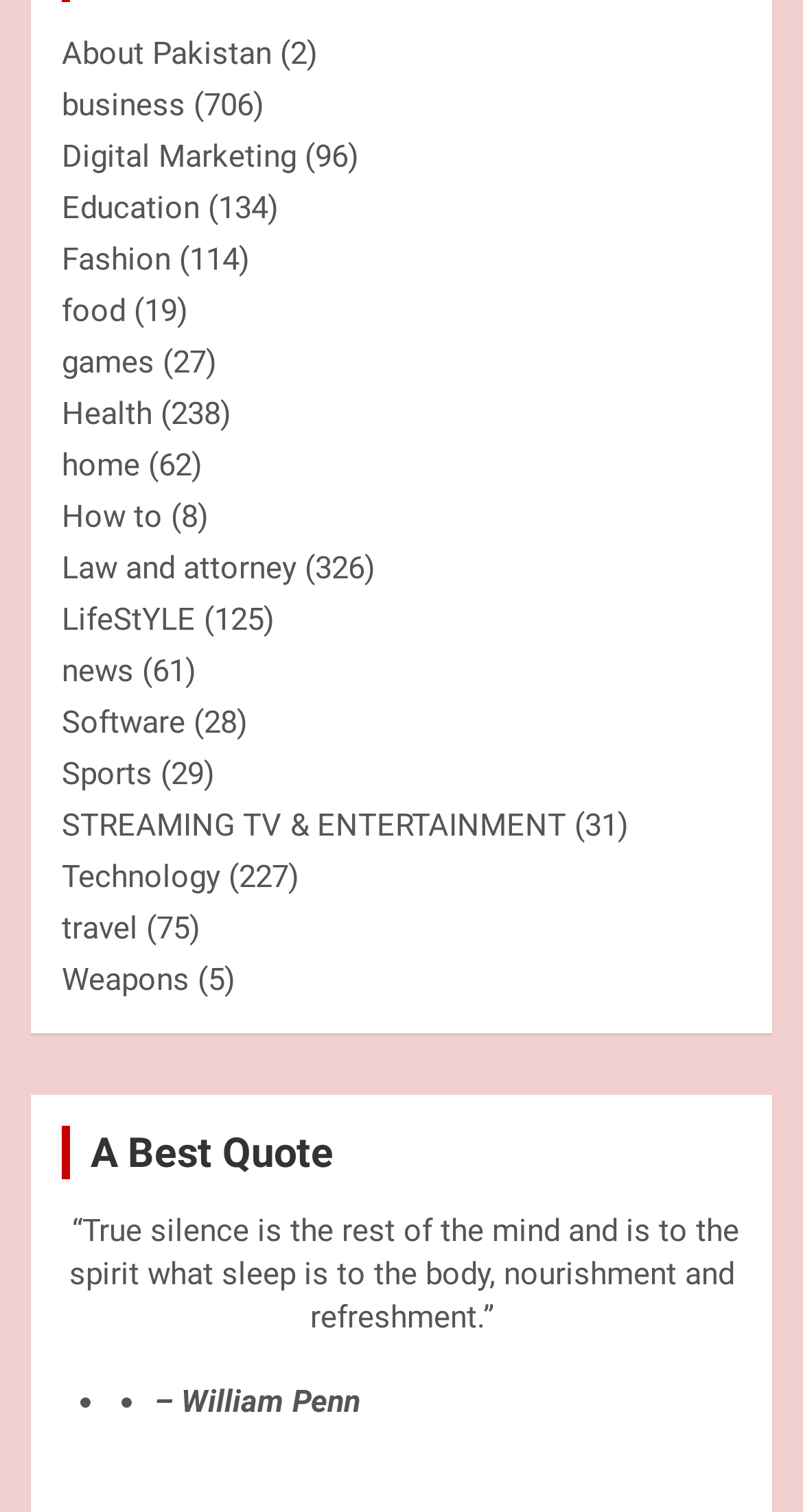Please respond to the question with a concise word or phrase:
How many links are there on the webpage?

20